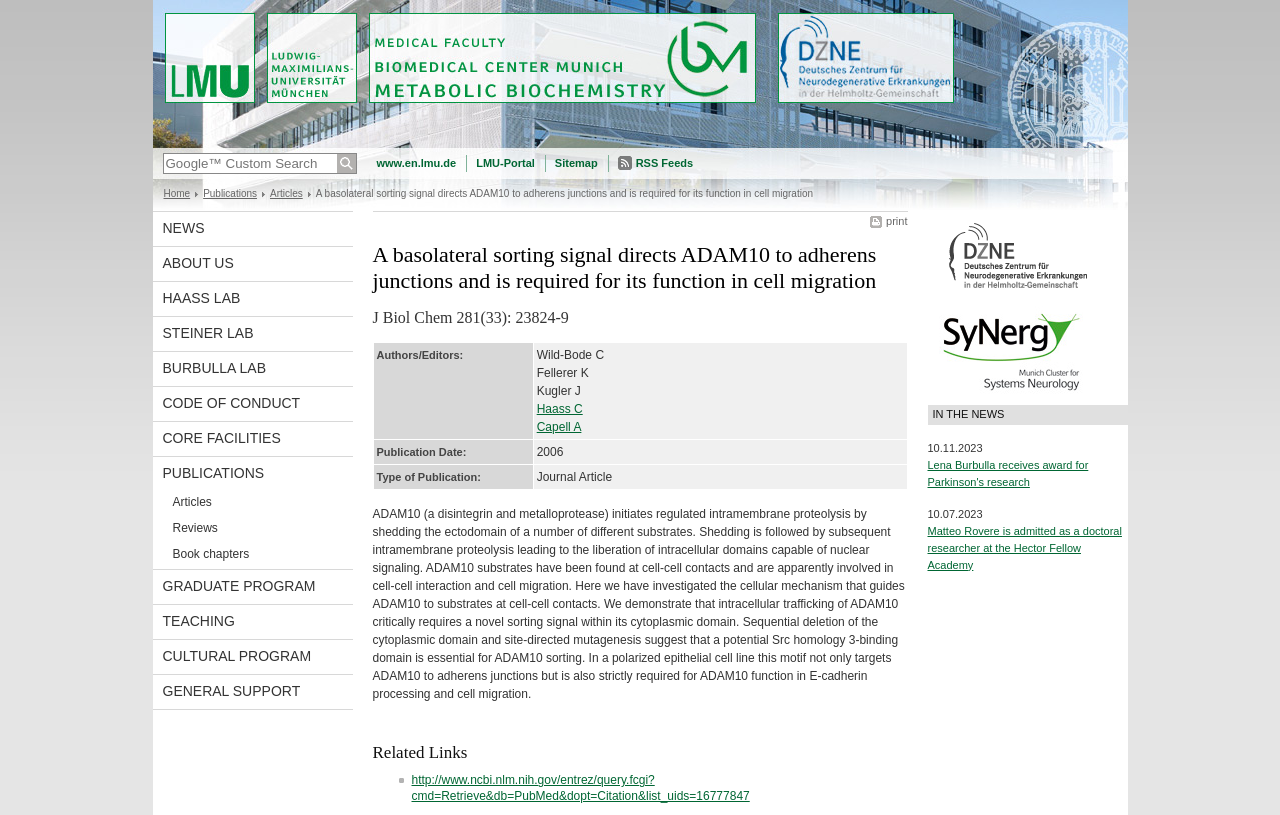Show the bounding box coordinates of the region that should be clicked to follow the instruction: "Visit the Ludwig-Maximilians-Universität, Chair of Metabolic Biochemistry homepage."

[0.119, 0.168, 0.881, 0.185]